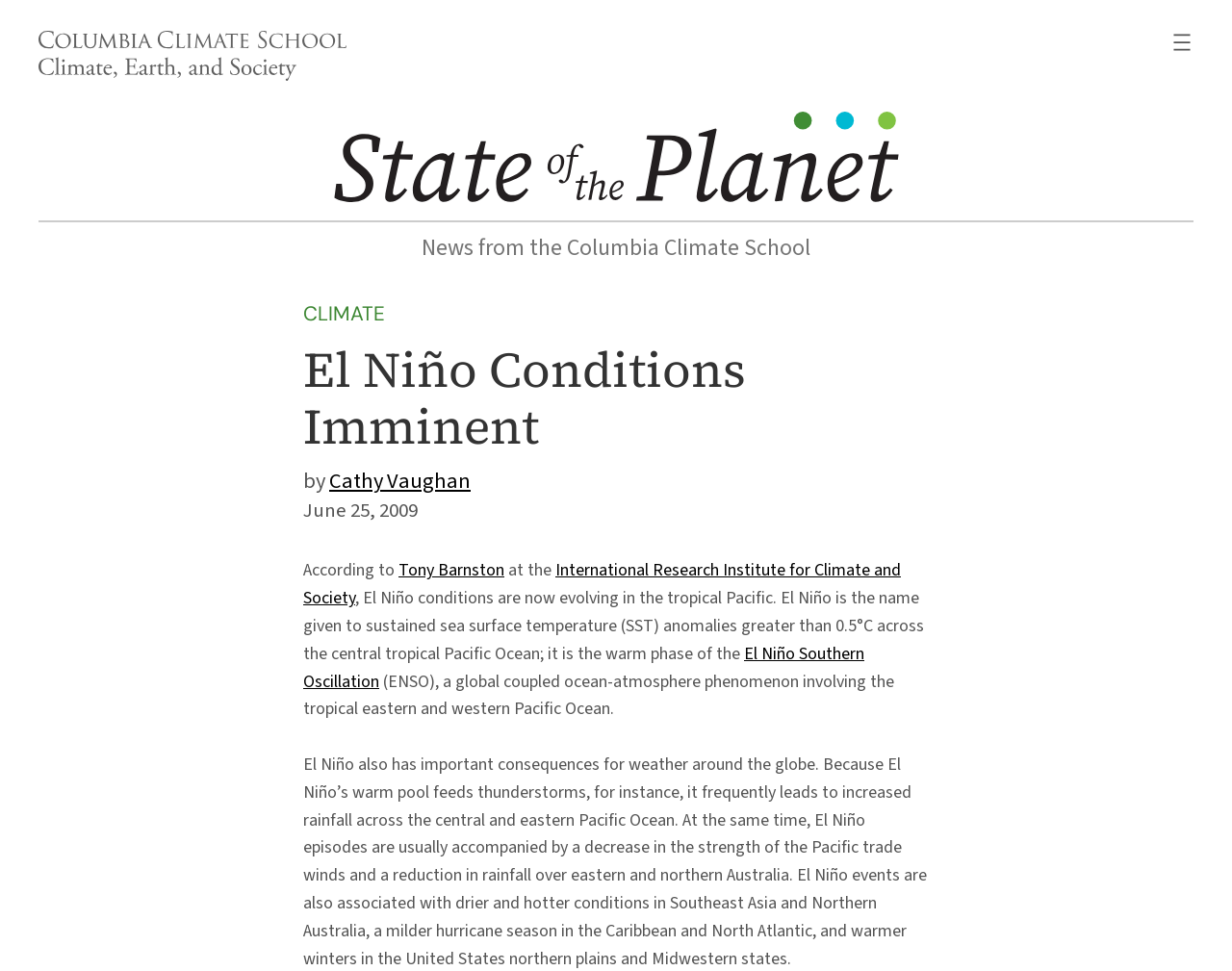What is the date of the article?
Using the information from the image, provide a comprehensive answer to the question.

The date can be found in the time element which is located below the heading 'El Niño Conditions Imminent' and above the paragraph that starts with 'According to Tony Barnston at the International Research Institute for Climate and Society, El Niño conditions are now evolving in the tropical Pacific.'.